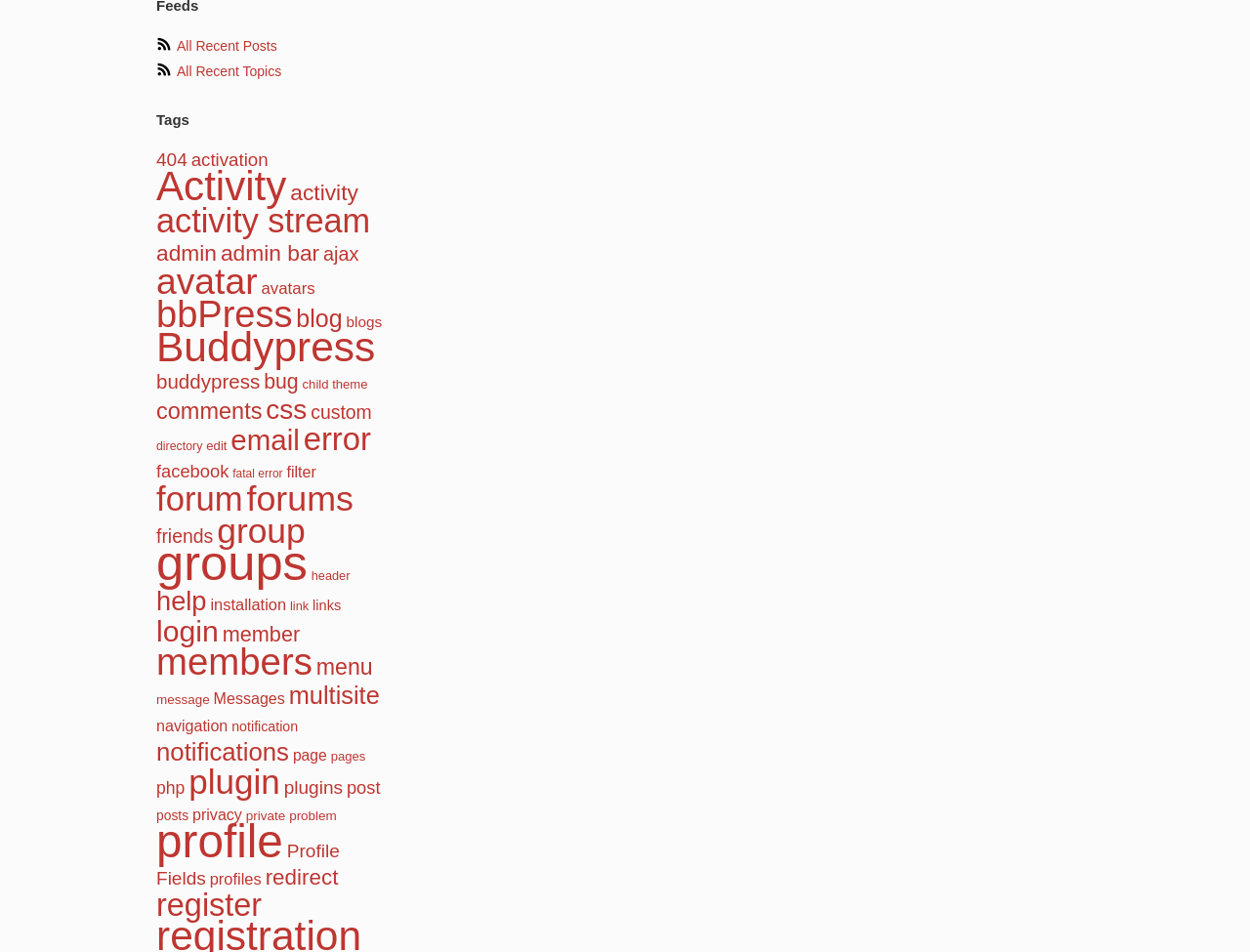Find the bounding box of the element with the following description: "All Recent Topics". The coordinates must be four float numbers between 0 and 1, formatted as [left, top, right, bottom].

[0.141, 0.067, 0.225, 0.083]